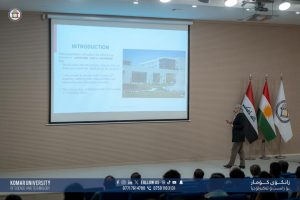Please provide a comprehensive response to the question based on the details in the image: What flags are visible in the backdrop?

The backdrop of the lecture hall features the flags of Iraq and the Kurdistan Region, symbolizing the university's local context and connection to the region.